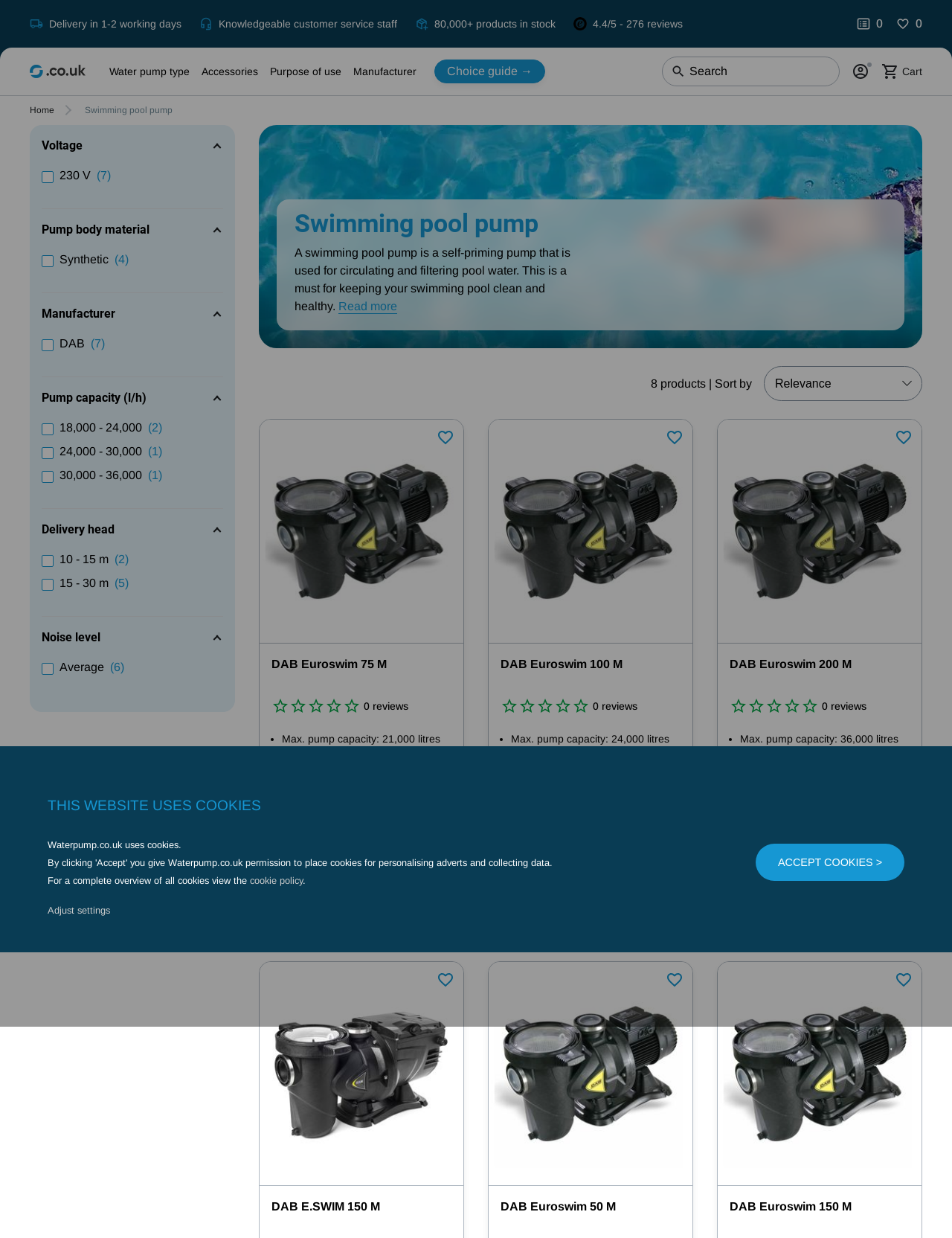Refer to the screenshot and answer the following question in detail:
How many products are shown on this page?

I found this answer by looking at the bottom section of the webpage, where it says '8 products | Sort by', indicating the number of products displayed on this page.